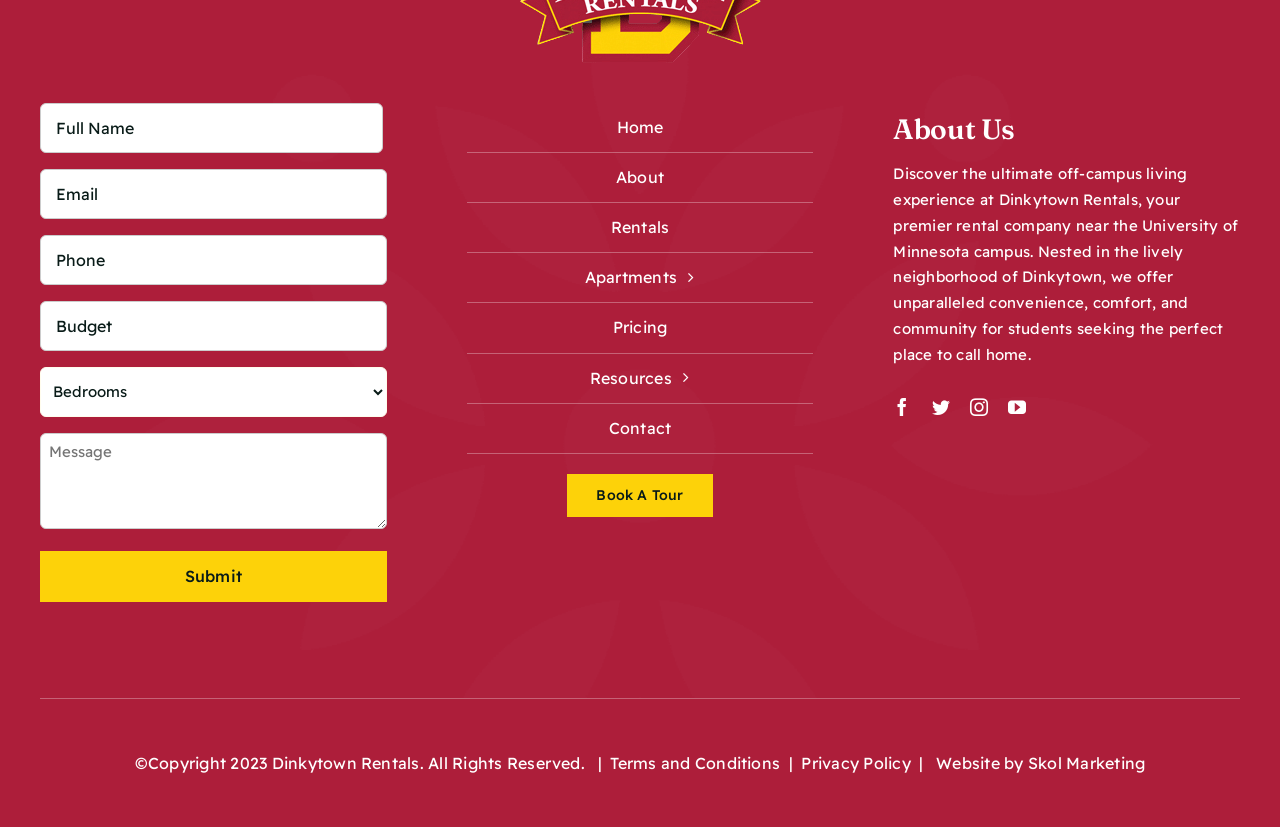Identify the bounding box coordinates for the element that needs to be clicked to fulfill this instruction: "Select number of bedrooms". Provide the coordinates in the format of four float numbers between 0 and 1: [left, top, right, bottom].

[0.031, 0.443, 0.302, 0.504]